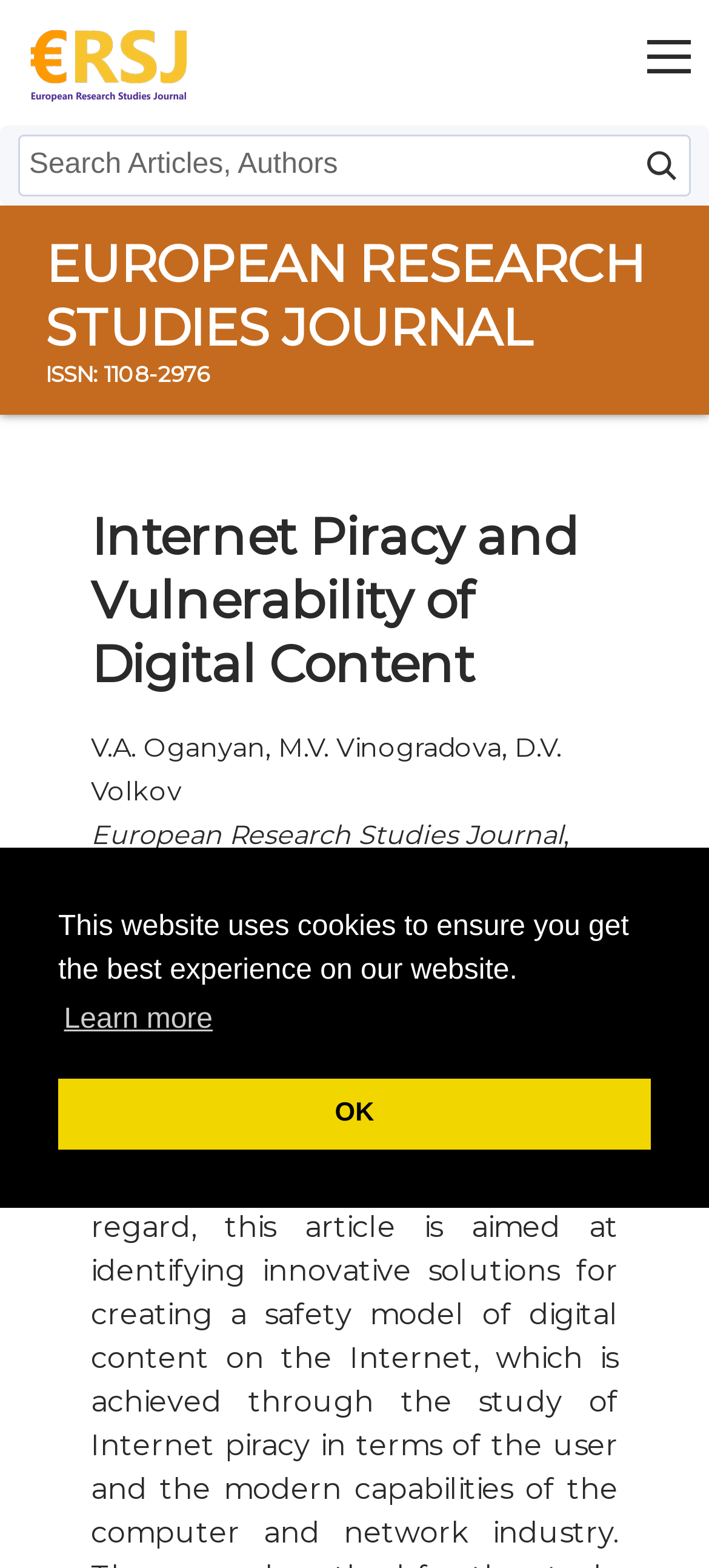Locate the bounding box coordinates of the clickable region necessary to complete the following instruction: "contact us". Provide the coordinates in the format of four float numbers between 0 and 1, i.e., [left, top, right, bottom].

[0.0, 0.344, 1.0, 0.397]